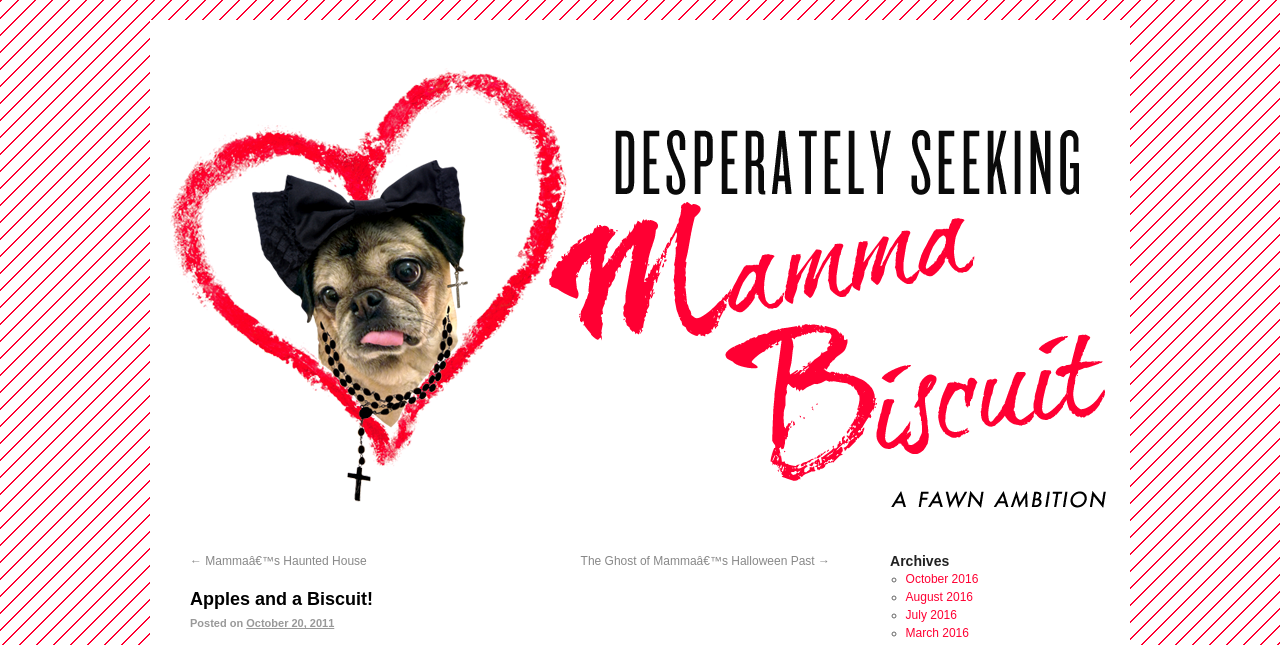Could you please study the image and provide a detailed answer to the question:
What is the previous blog post link?

The previous blog post link can be found in the link element with the text '← Mamma’s Haunted House' which is located at the top of the webpage.